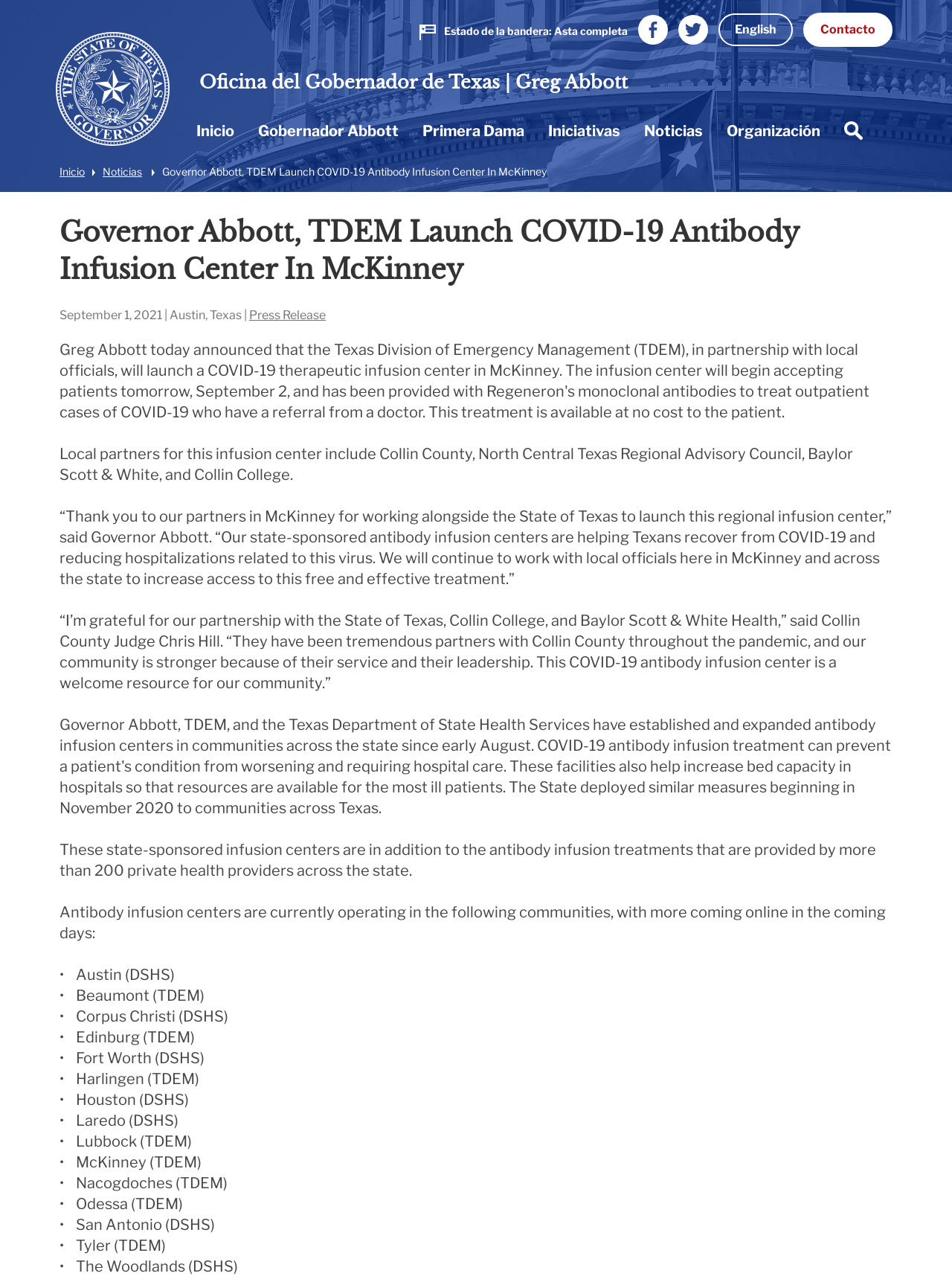Please find and generate the text of the main heading on the webpage.

Governor Abbott, TDEM Launch COVID-19 Antibody Infusion Center In McKinney